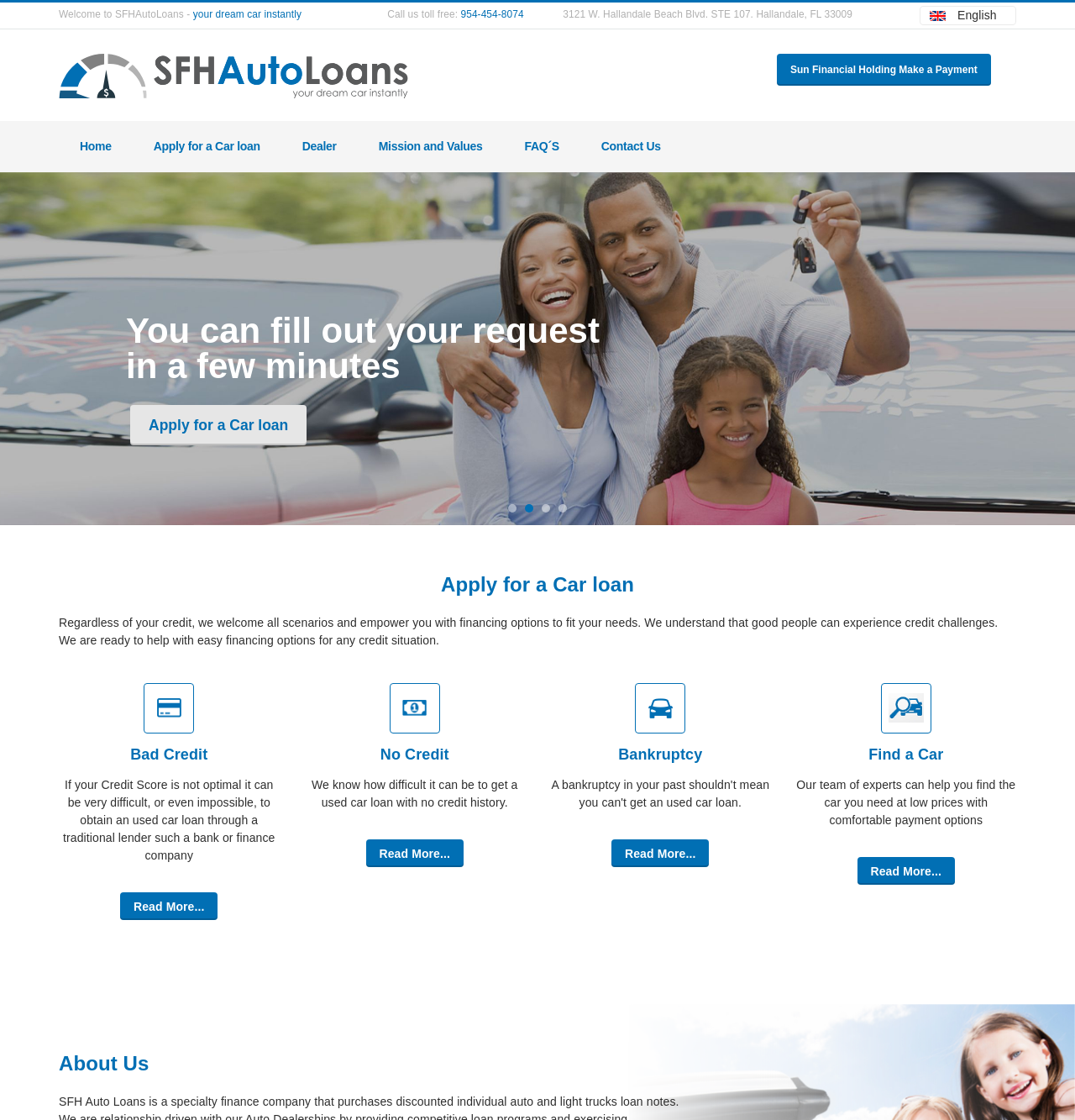Please mark the bounding box coordinates of the area that should be clicked to carry out the instruction: "Read more about bad credit".

[0.112, 0.796, 0.203, 0.821]